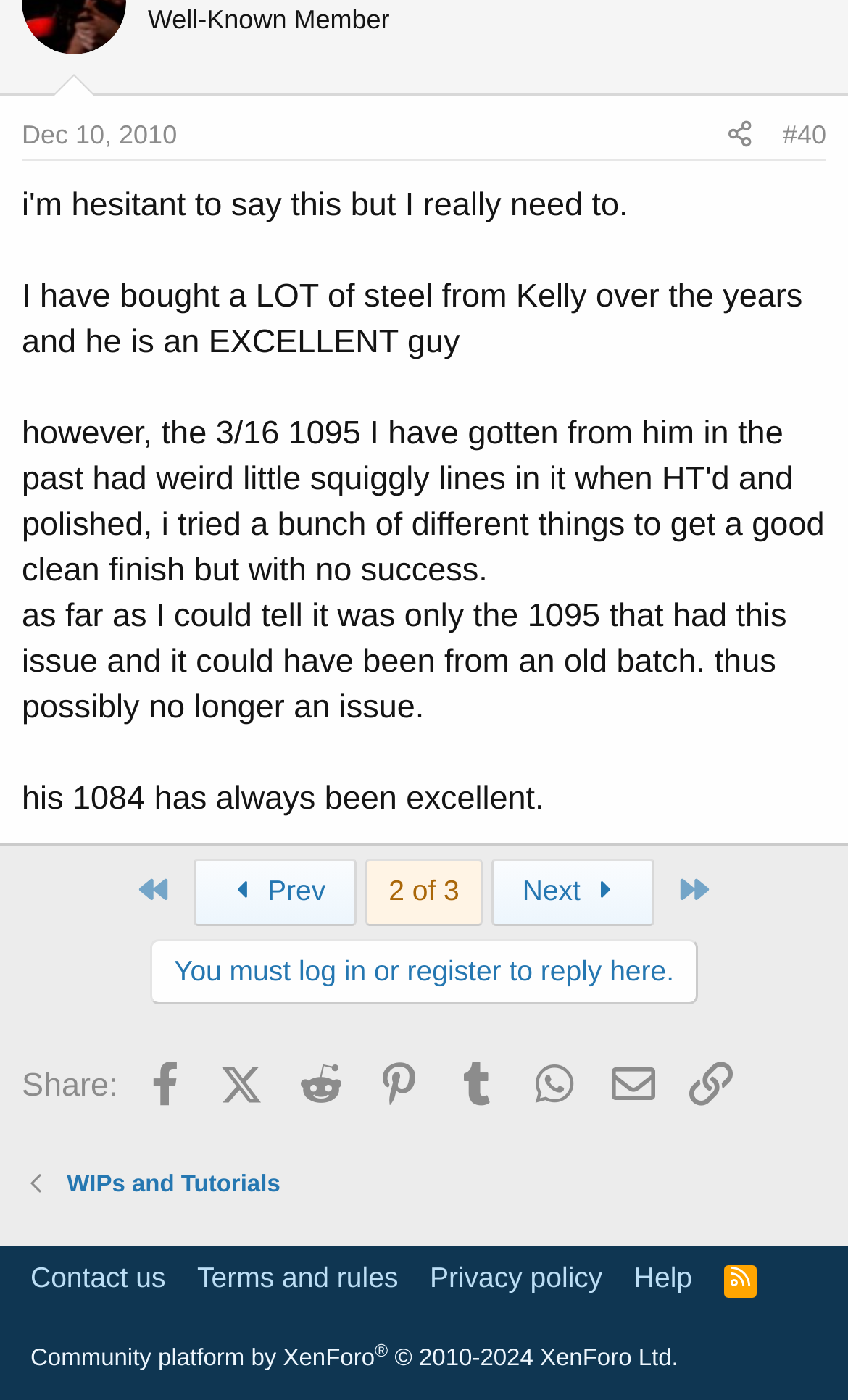Please determine the bounding box coordinates for the UI element described as: "Reddit".

[0.331, 0.748, 0.42, 0.799]